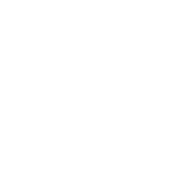Create a detailed narrative that captures the essence of the image.

The image represents the logo of "Waxahachie," a name that likely refers to the city in Texas or an organization associated with it. The design is characterized by a simple, yet striking visual style that emphasizes clarity and recognition. Positioned alongside links to other organizations, such as "Pro Africa" and the "African Aids Foundation," the logo could suggest a network of community or charitable efforts, aimed at promoting awareness and involvement in various social causes. The context indicates it’s part of a website that likely focuses on social impact and community engagement.